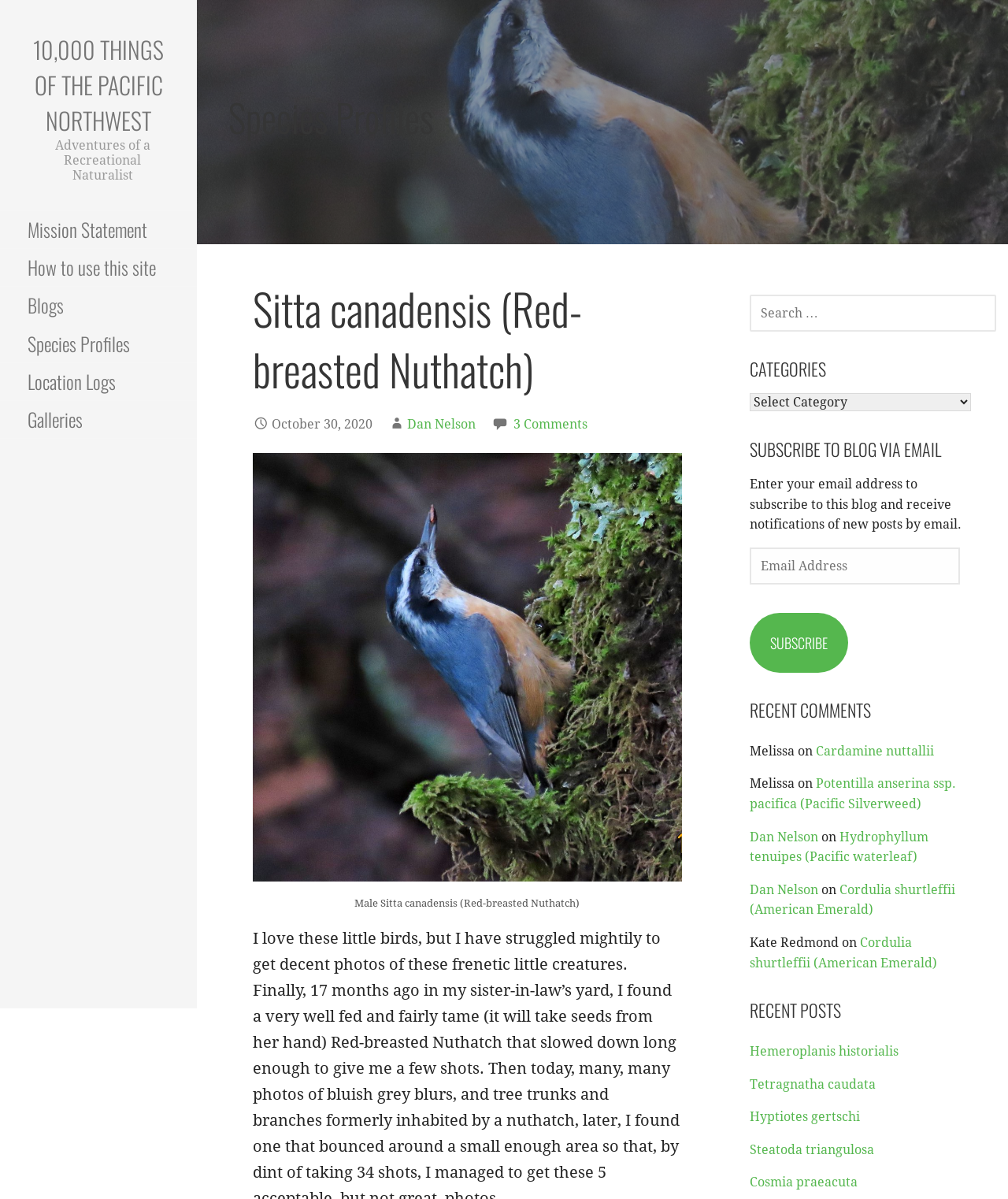What is the date of the blog post?
Can you provide a detailed and comprehensive answer to the question?

The question asks for the date of the blog post. From the webpage, we can see that the StaticText 'October 30, 2020' is located below the heading 'Species Profiles', which indicates that the date of the blog post is October 30, 2020.